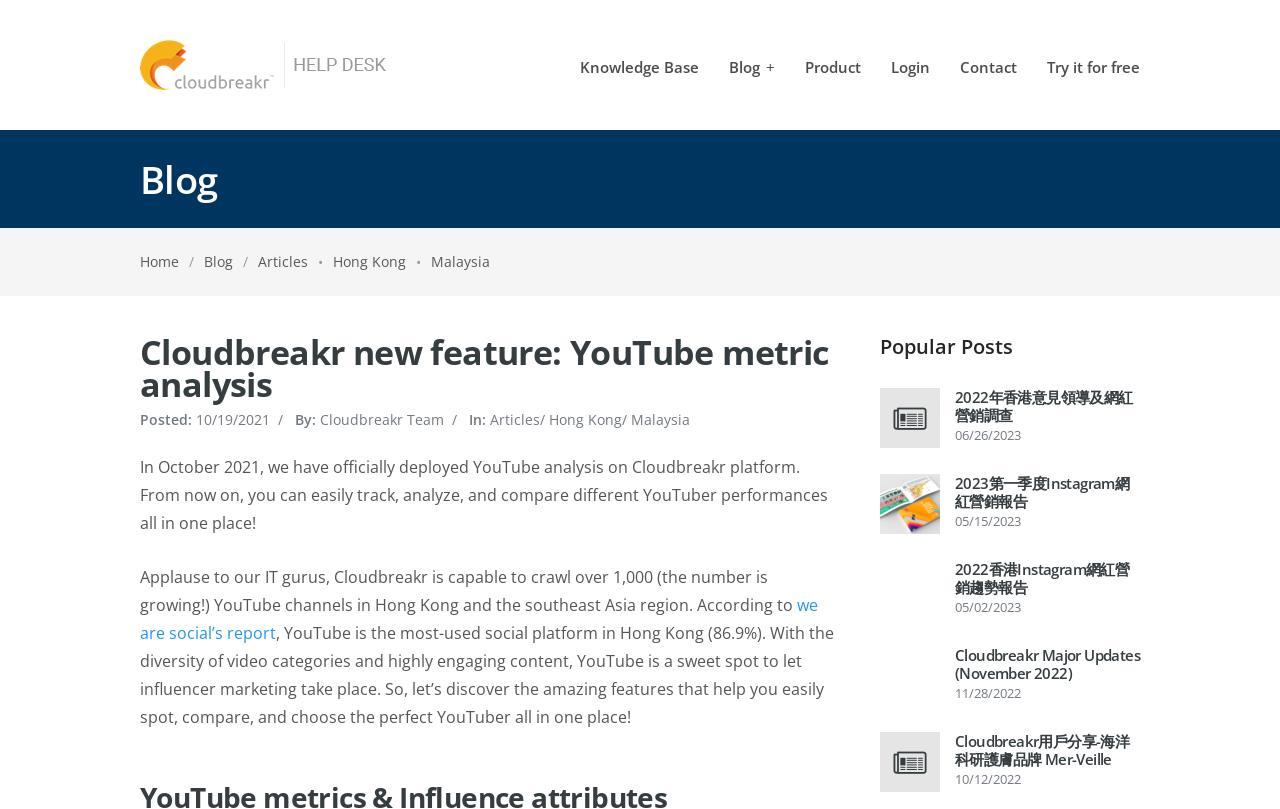Explain in detail what is displayed on the webpage.

This webpage is about the Cloudbreakr community, specifically a blog post announcing the deployment of YouTube analysis on the Cloudbreakr platform. At the top, there is a navigation menu with links to "Knowledge Base", "Blog", "Product", "Login", "Contact", and "Try it for free". Below the navigation menu, there is a heading that reads "Blog" and a breadcrumb trail showing the current page's location.

The main content of the page is a blog post titled "Cloudbreakr new feature: YouTube metric analysis". The post is dated October 19, 2021, and is written by the Cloudbreakr Team. The post announces the deployment of YouTube analysis on the Cloudbreakr platform, allowing users to track, analyze, and compare different YouTuber performances in one place. The post also mentions that Cloudbreakr can crawl over 1,000 YouTube channels in Hong Kong and the southeast Asia region.

To the right of the blog post, there is a section titled "Popular Posts" that lists several links to other blog posts, including "2022年香港意見領導及網紅營銷調查", "2023第一季度Instagram網紅營銷報告", and "Cloudbreakr Major Updates (November 2022)". Each of these links has a corresponding date and time listed below it.

There are no images on the page, but there are several links and headings that provide structure and organization to the content. The overall layout is clean and easy to navigate, with clear headings and concise text.